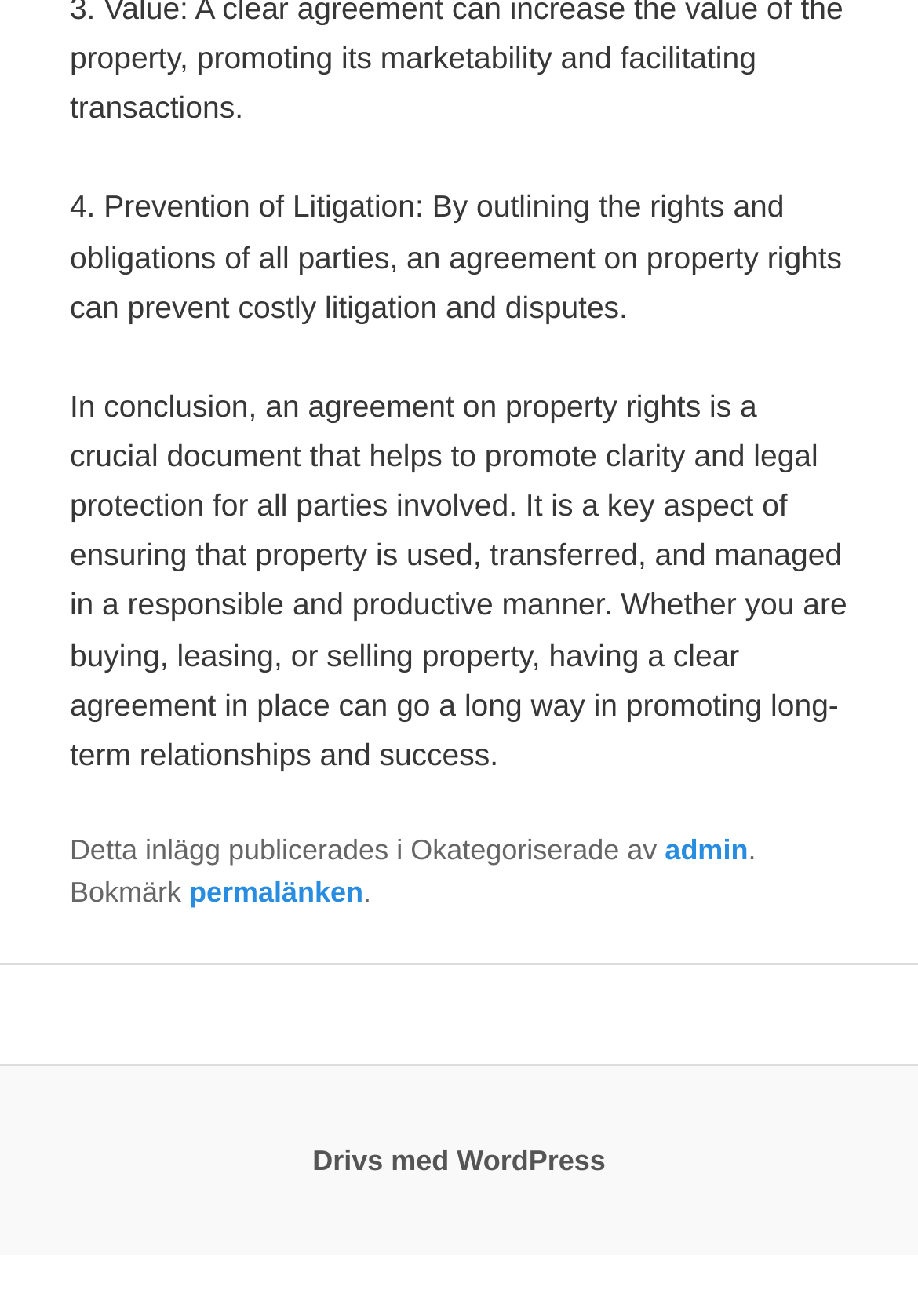Identify the bounding box for the UI element described as: "Drivs med WordPress". The coordinates should be four float numbers between 0 and 1, i.e., [left, top, right, bottom].

[0.34, 0.869, 0.66, 0.894]